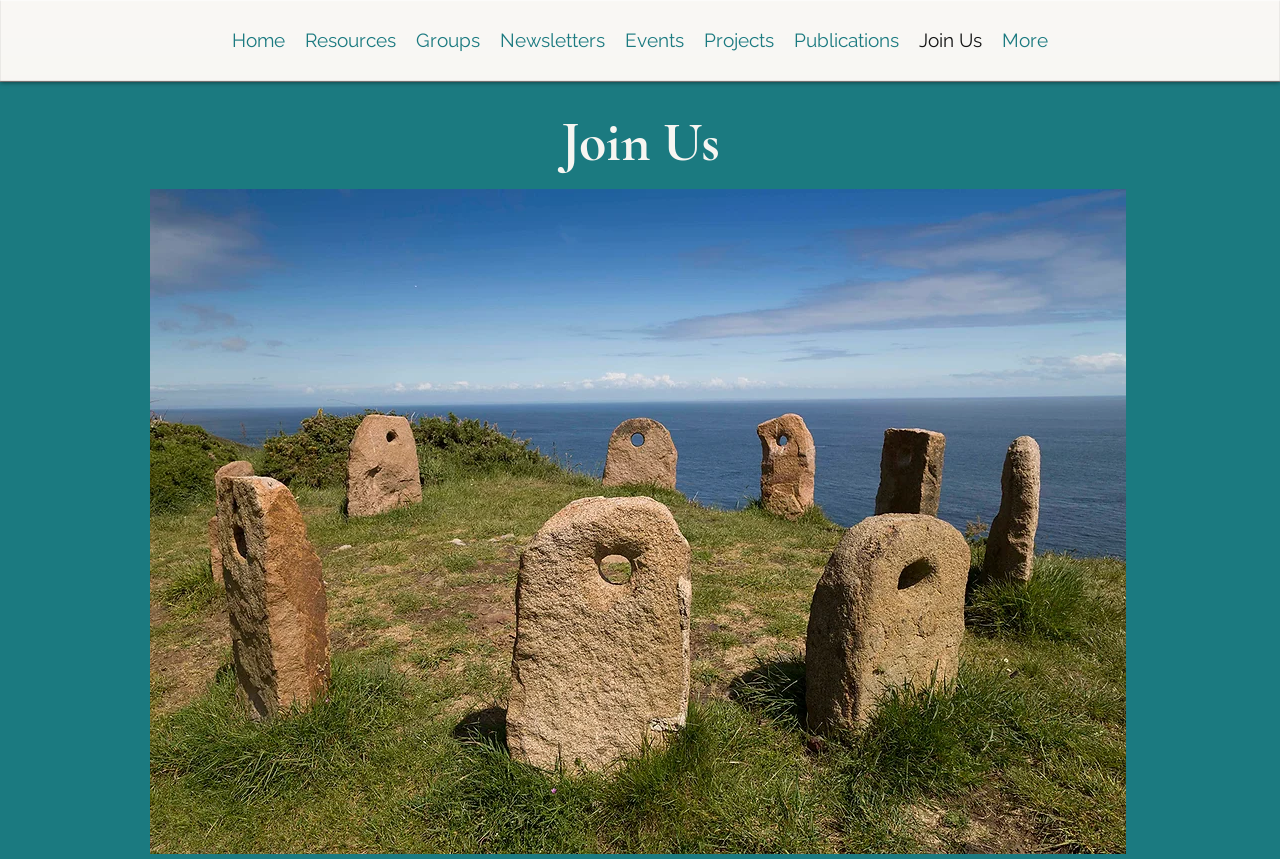Answer succinctly with a single word or phrase:
How many navigation links are there?

9